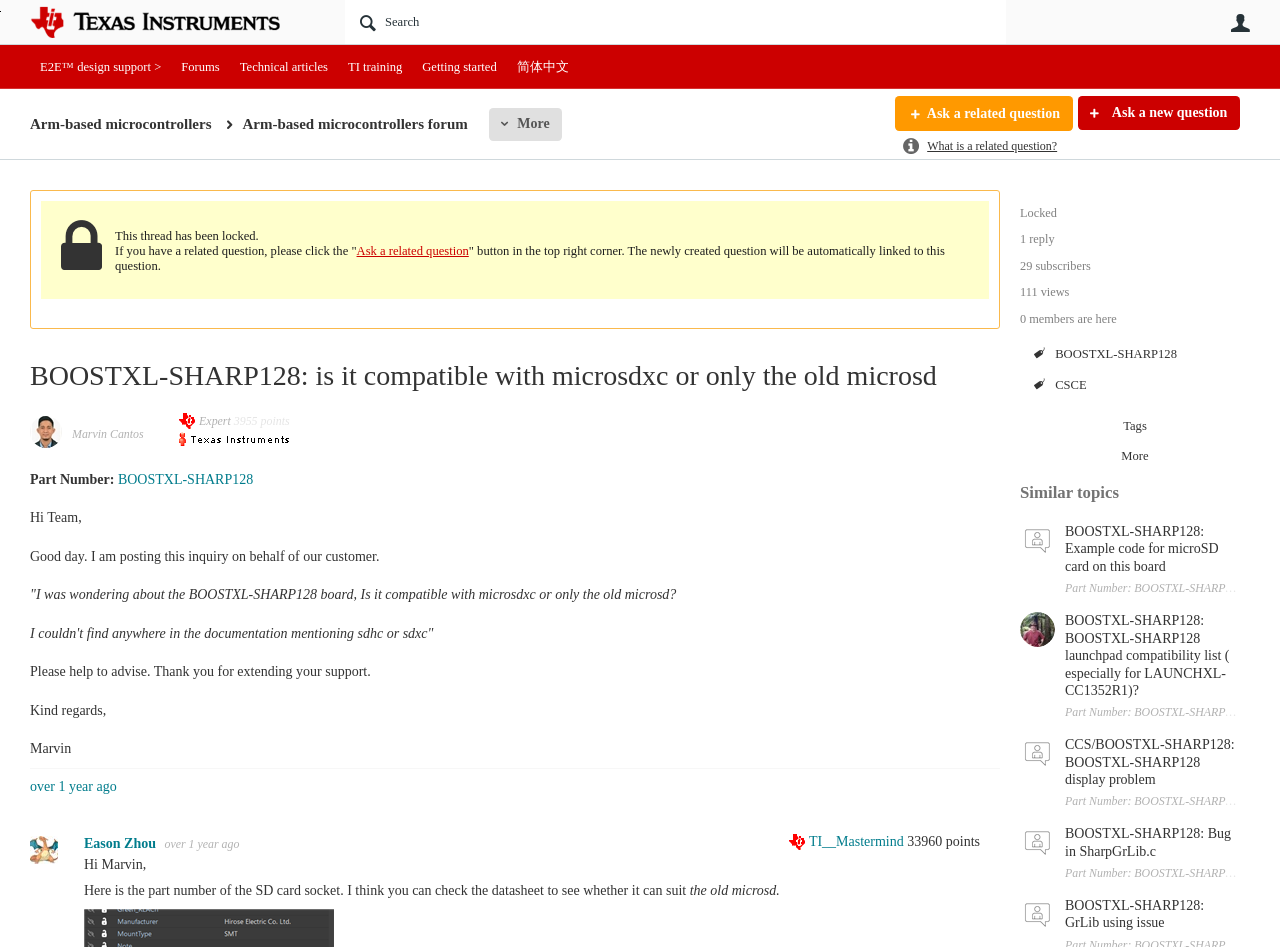Determine the bounding box of the UI element mentioned here: "Eason Zhou". The coordinates must be in the format [left, top, right, bottom] with values ranging from 0 to 1.

[0.066, 0.882, 0.126, 0.899]